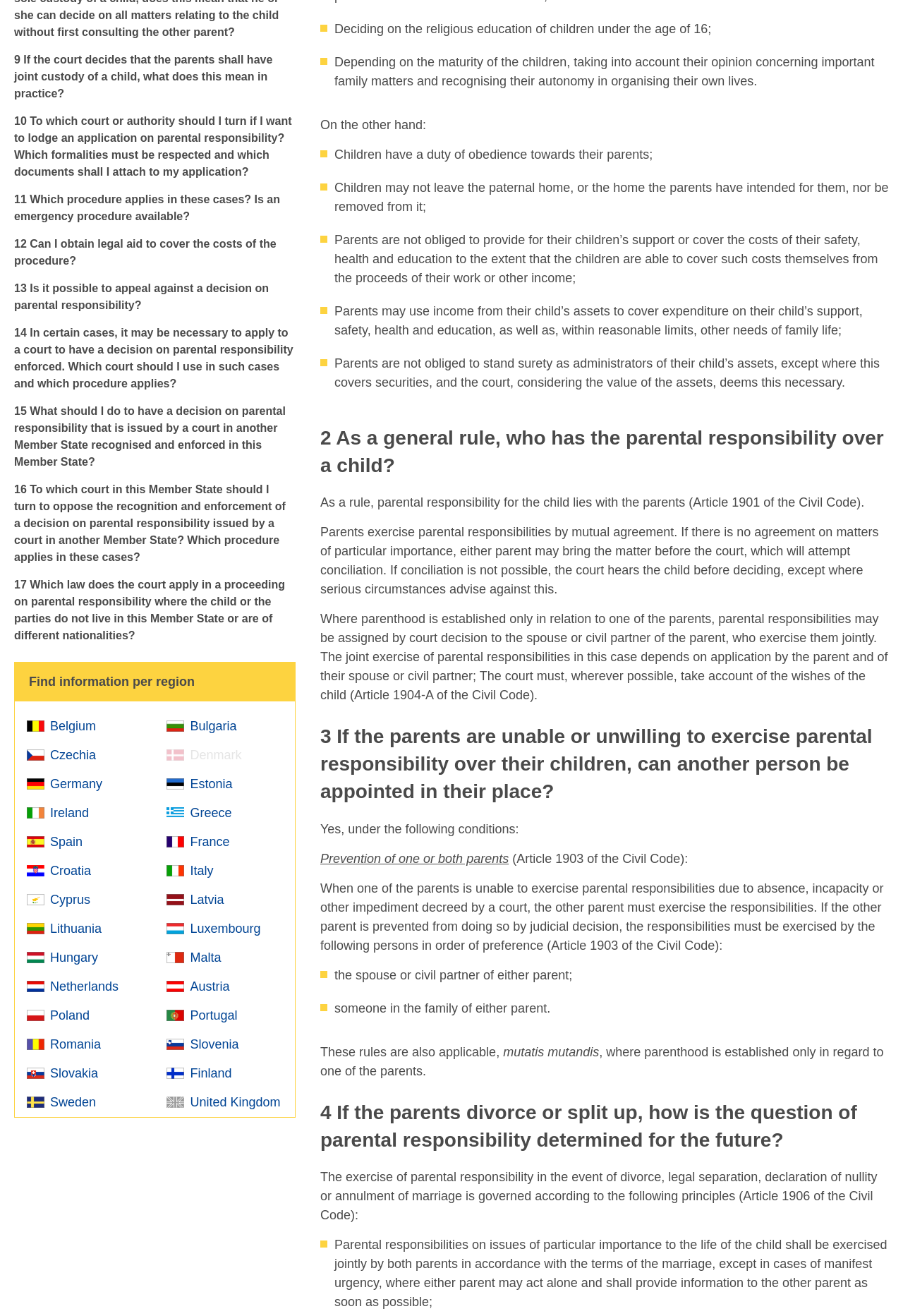What is the role of the court in exercising parental responsibility?
Using the image provided, answer with just one word or phrase.

To attempt conciliation